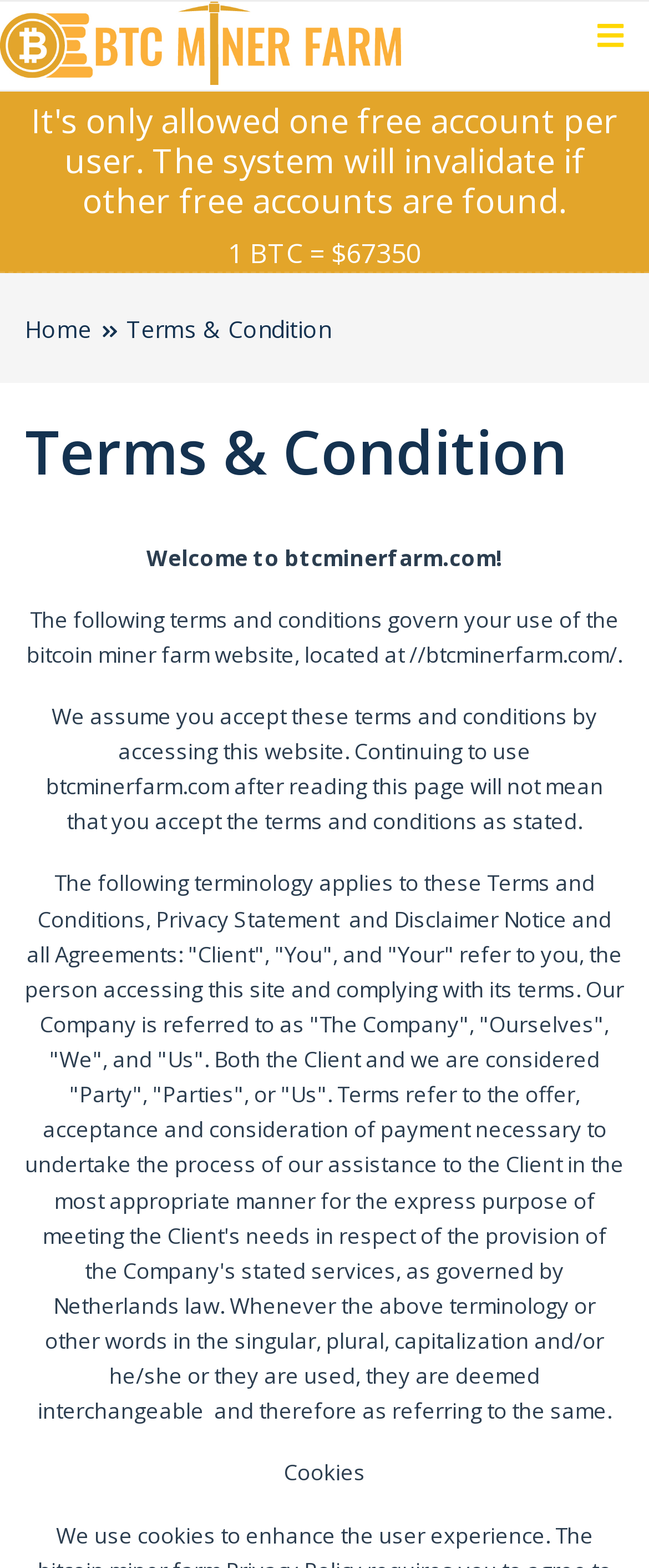Given the description of the UI element: "Home", predict the bounding box coordinates in the form of [left, top, right, bottom], with each value being a float between 0 and 1.

[0.038, 0.2, 0.141, 0.22]